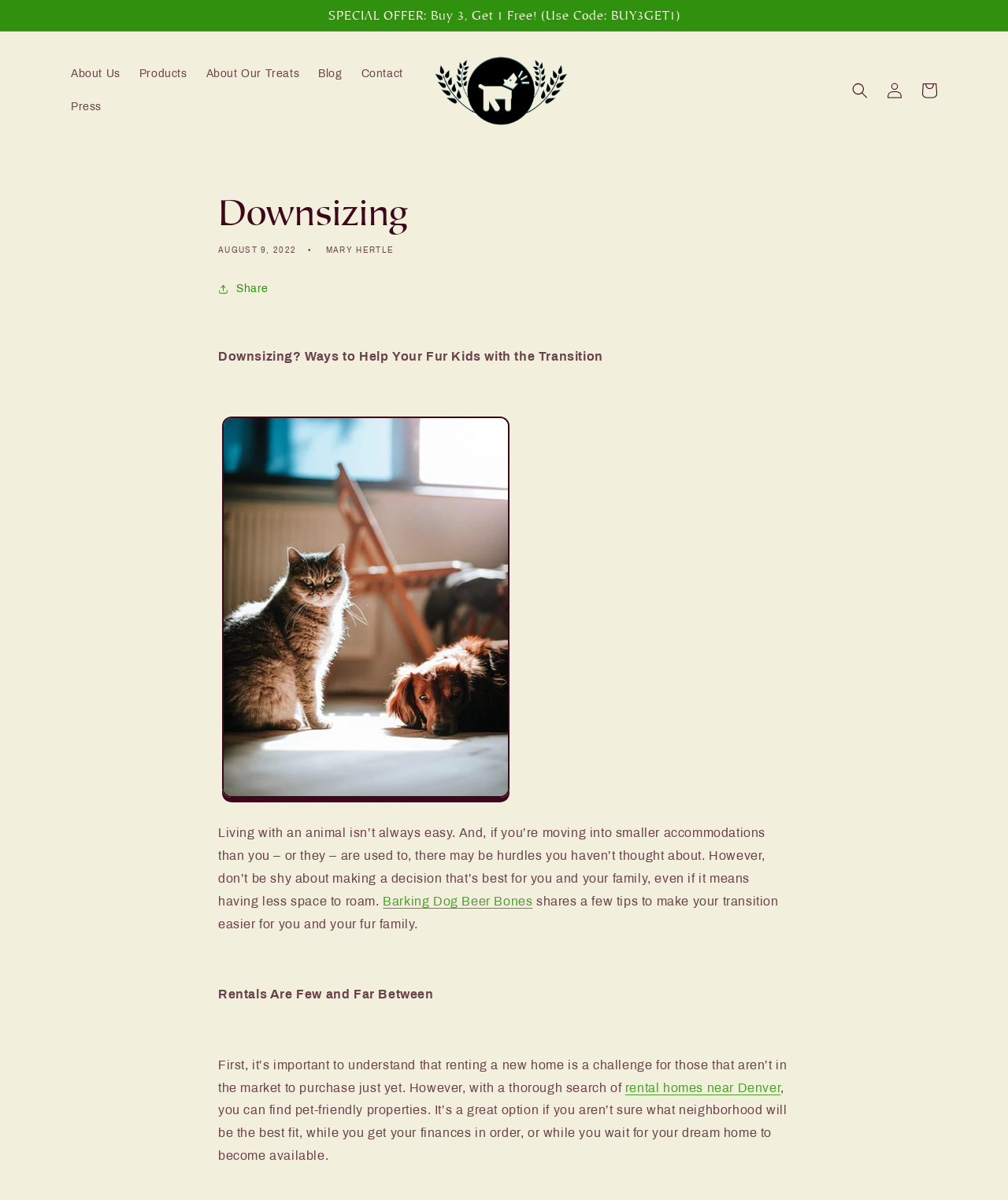Find and specify the bounding box coordinates that correspond to the clickable region for the instruction: "Read the blog".

[0.306, 0.048, 0.349, 0.076]